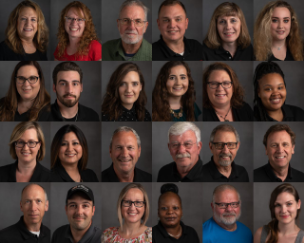Illustrate the scene in the image with a detailed description.

The image showcases a grid of professional headshots featuring a diverse group of individuals, all wearing dark clothing against a neutral gray backdrop. Each person displays a confident and approachable expression, contributing to a warm and inviting atmosphere. This collection emphasizes the importance of personal branding within a professional context, highlighting the value of team unity and individual representation. These headshots are essential for marketing, communications, and fostering connections with both clients and team members, effectively putting faces to names in the business environment.